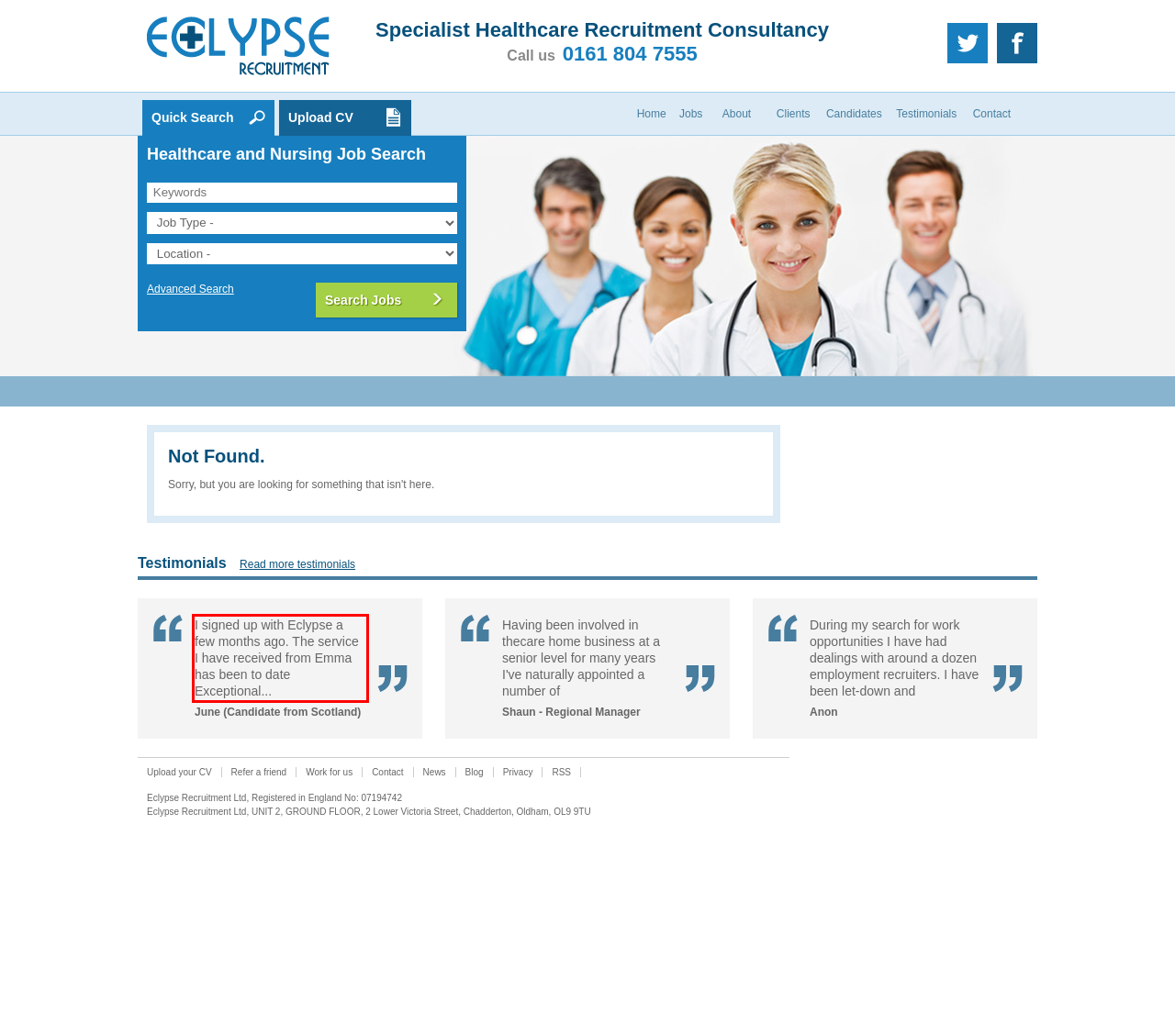Using the provided screenshot of a webpage, recognize and generate the text found within the red rectangle bounding box.

I signed up with Eclypse a few months ago. The service I have received from Emma has been to date Exceptional...